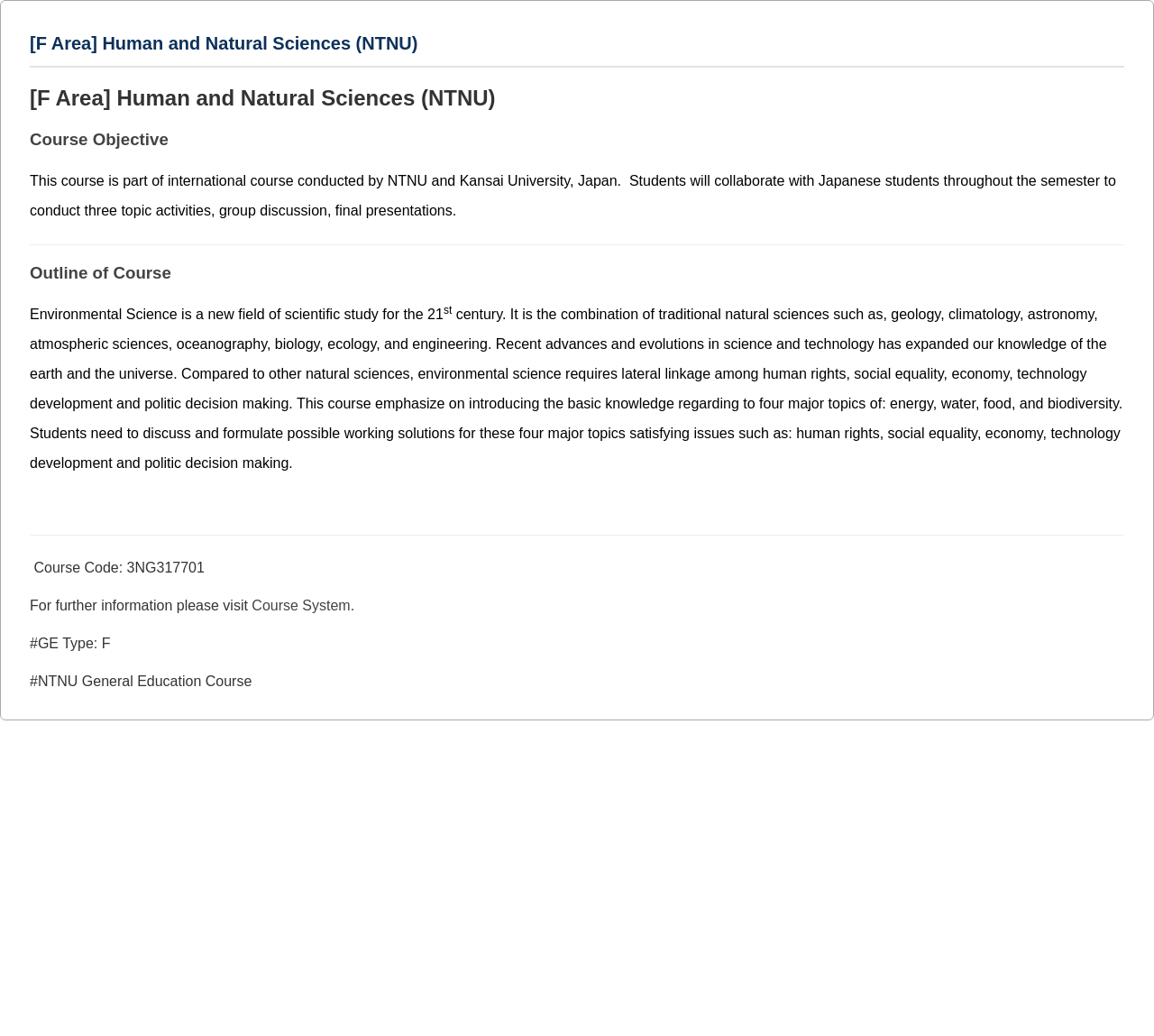Write an elaborate caption that captures the essence of the webpage.

The webpage is about a course in the Human and Natural Sciences department at NTNU, specifically focusing on Environmental Science. At the top of the page, there is a heading that displays the course title, "[F Area] Human and Natural Sciences (NTNU)". Below this, there is a subheading that reads "Course Objective". 

The course objective is described in a paragraph of text, which explains that the course is part of an international collaboration between NTNU and Kansai University in Japan. Students will work together with Japanese students to conduct three topic activities, group discussions, and final presentations throughout the semester.

Following the course objective, there is a horizontal separator line. Below this, there is a heading that reads "Outline of Course". The course outline is described in a block of text, which explains that Environmental Science is a new field of study that combines traditional natural sciences with human rights, social equality, economy, technology development, and politic decision making. The course will introduce basic knowledge on four major topics: energy, water, food, and biodiversity.

There is another horizontal separator line below the course outline. Underneath, there are several lines of text that display course information, including the course code, "3NG317701", and a link to the "Course System" for further information. Additionally, there are two lines of text that indicate the course type, "#GE Type: F" and "#NTNU General Education Course".